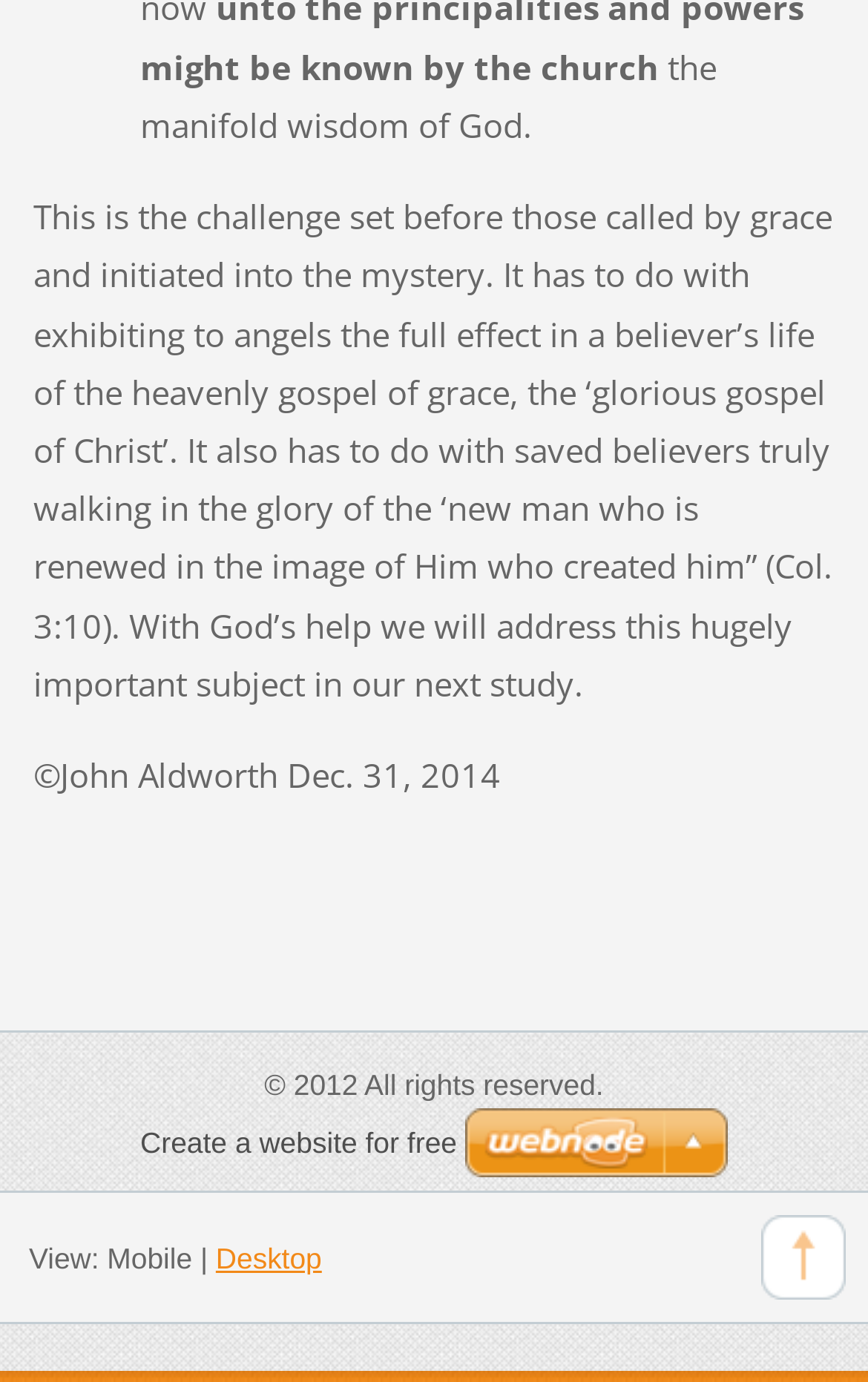Who is the author of the text?
Give a single word or phrase answer based on the content of the image.

John Aldworth